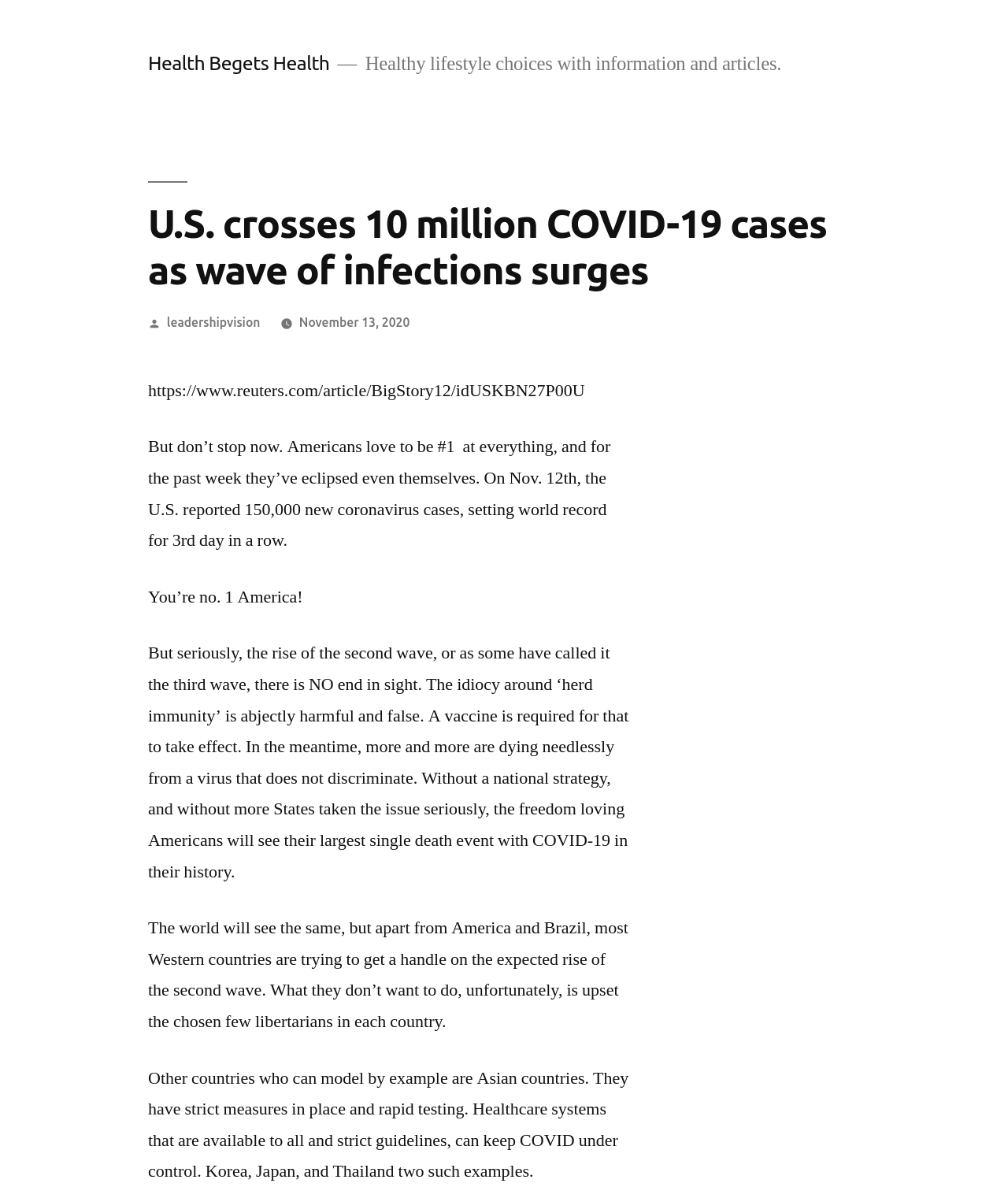What is the date of the article?
Please ensure your answer to the question is detailed and covers all necessary aspects.

The date of the article is mentioned as 'November 13, 2020' in the text, which is also linked to a time element.